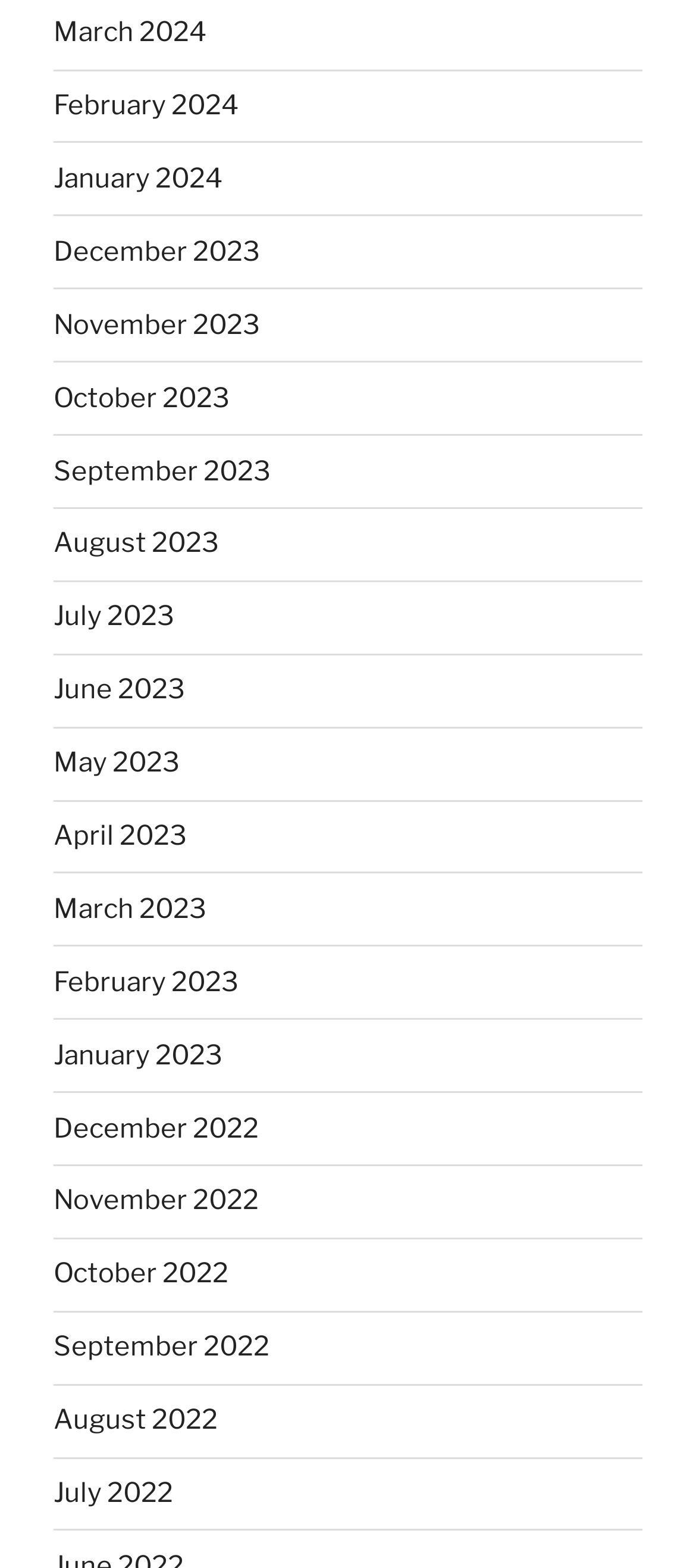Find the bounding box of the element with the following description: "March 2024". The coordinates must be four float numbers between 0 and 1, formatted as [left, top, right, bottom].

[0.077, 0.01, 0.297, 0.031]